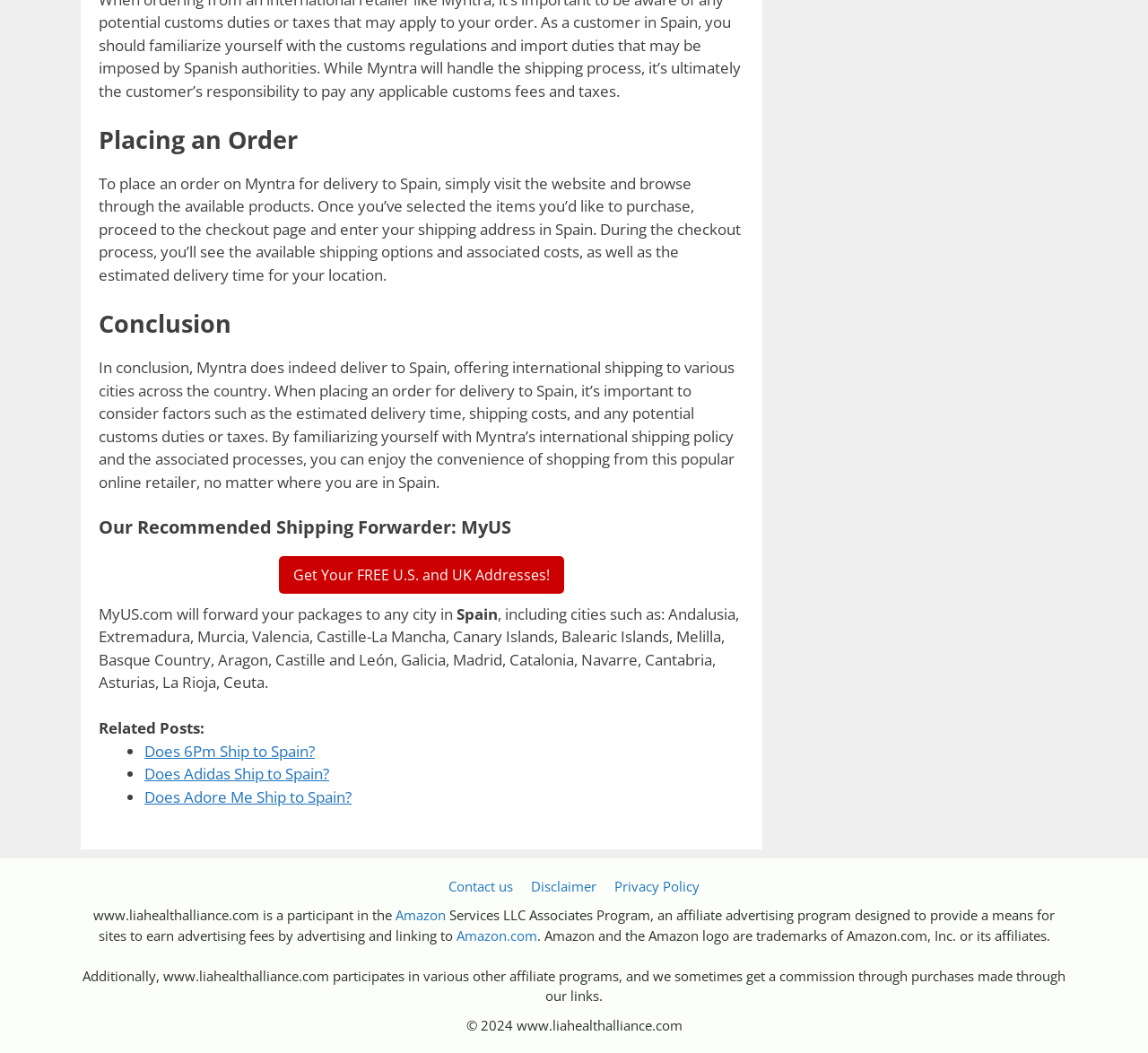Based on the image, please elaborate on the answer to the following question:
What is the purpose of the webpage?

The webpage aims to inform readers about Myntra's international shipping policy, specifically its delivery to Spain, and provides guidance on how to place an order and consider factors such as shipping costs and delivery time.